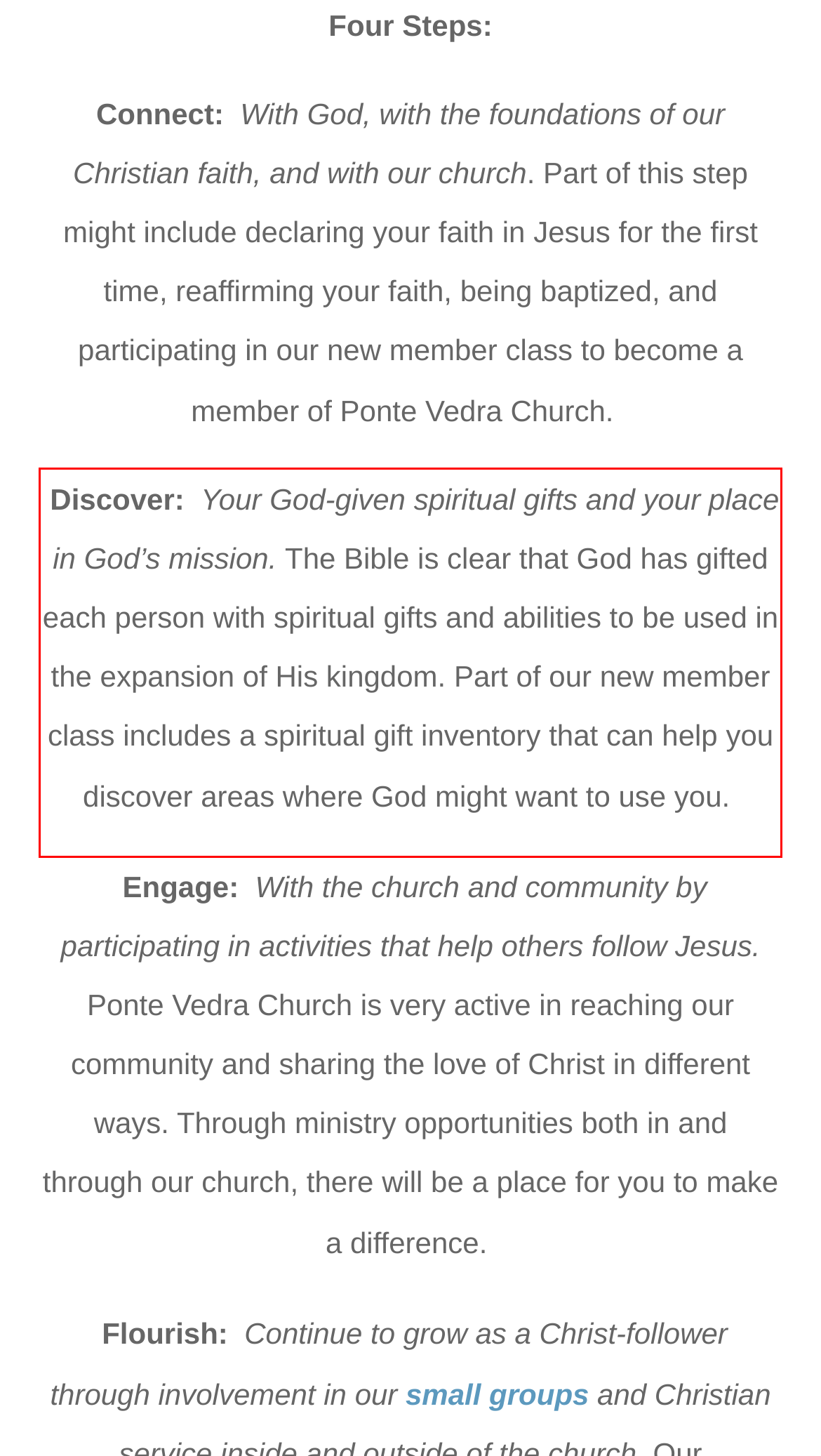Please identify the text within the red rectangular bounding box in the provided webpage screenshot.

Discover: Your God-given spiritual gifts and your place in God’s mission. The Bible is clear that God has gifted each person with spiritual gifts and abilities to be used in the expansion of His kingdom. Part of our new member class includes a spiritual gift inventory that can help you discover areas where God might want to use you.